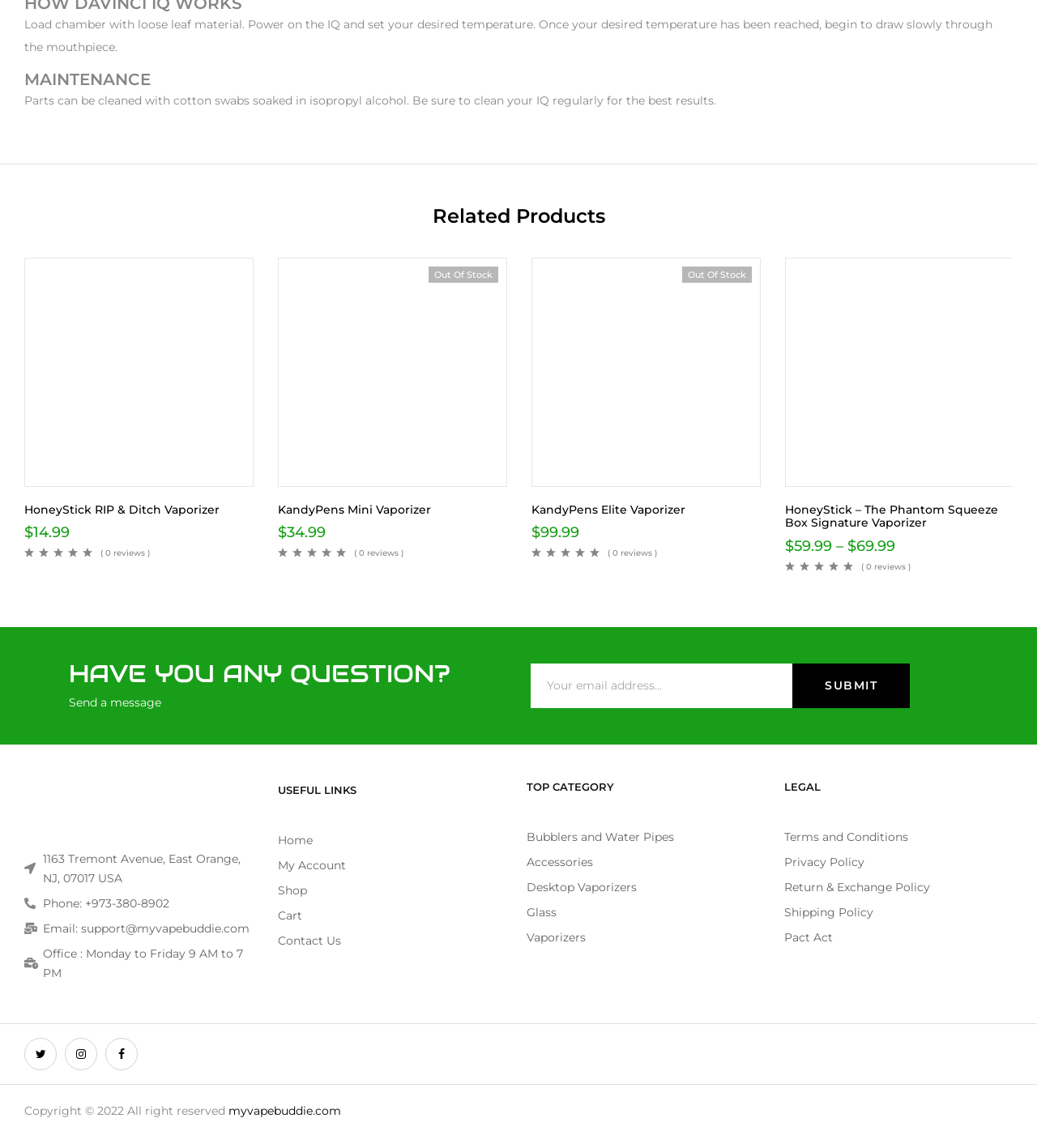What is the address of the office?
Using the image as a reference, give a one-word or short phrase answer.

1163 Tremont Avenue, East Orange, NJ, 07017 USA